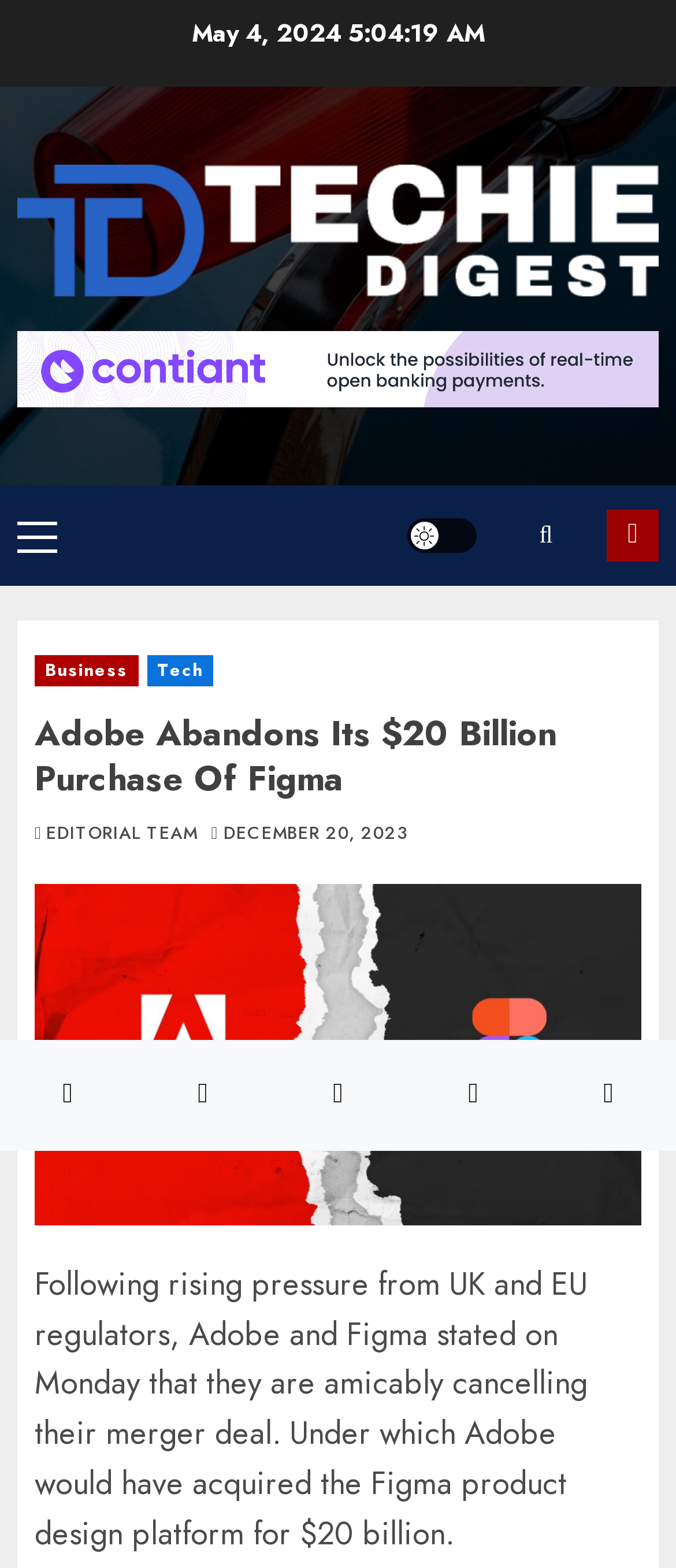Write an extensive caption that covers every aspect of the webpage.

The webpage appears to be a news article about Adobe and Figma cancelling their merger deal. At the top, there is a date "May 4, 2024" and a logo of Techie-Digest on the left side, with a link to "Contiant instant payments with Open Banking" below it. On the right side, there is a primary menu and a light/dark button. 

Below the top section, there is a main content area with a header section that contains links to "Business" and "Tech" categories, as well as a heading that reads "Adobe Abandons Its $20 Billion Purchase Of Figma". 

Under the header, there is an image related to Adobe and Figma, followed by a paragraph of text that summarizes the news article, stating that Adobe and Figma are cancelling their merger deal due to pressure from UK and EU regulators. 

On the bottom of the page, there are several social media links, represented by icons.